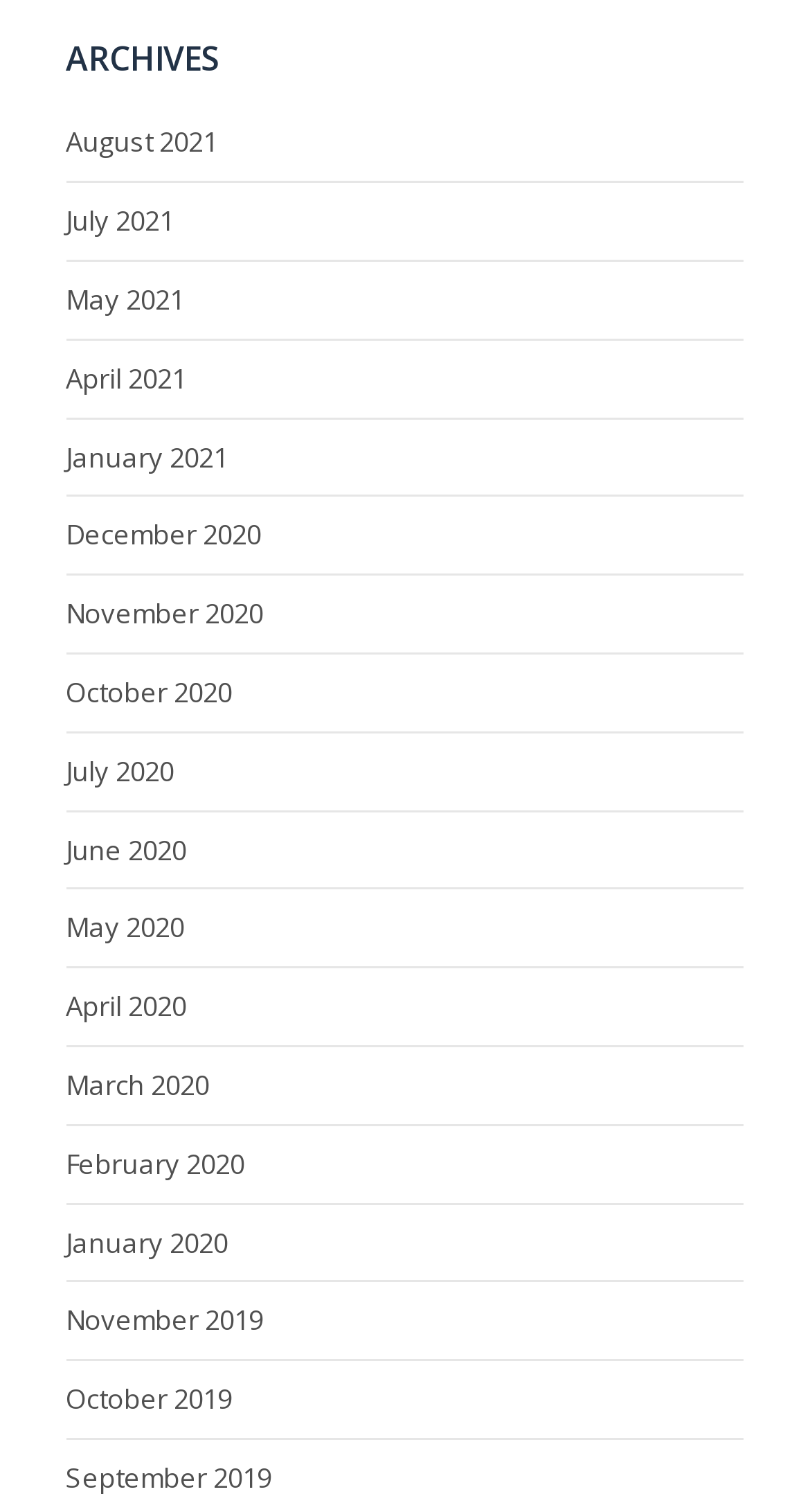How many months are represented in the archives?
Look at the image and answer with only one word or phrase.

12